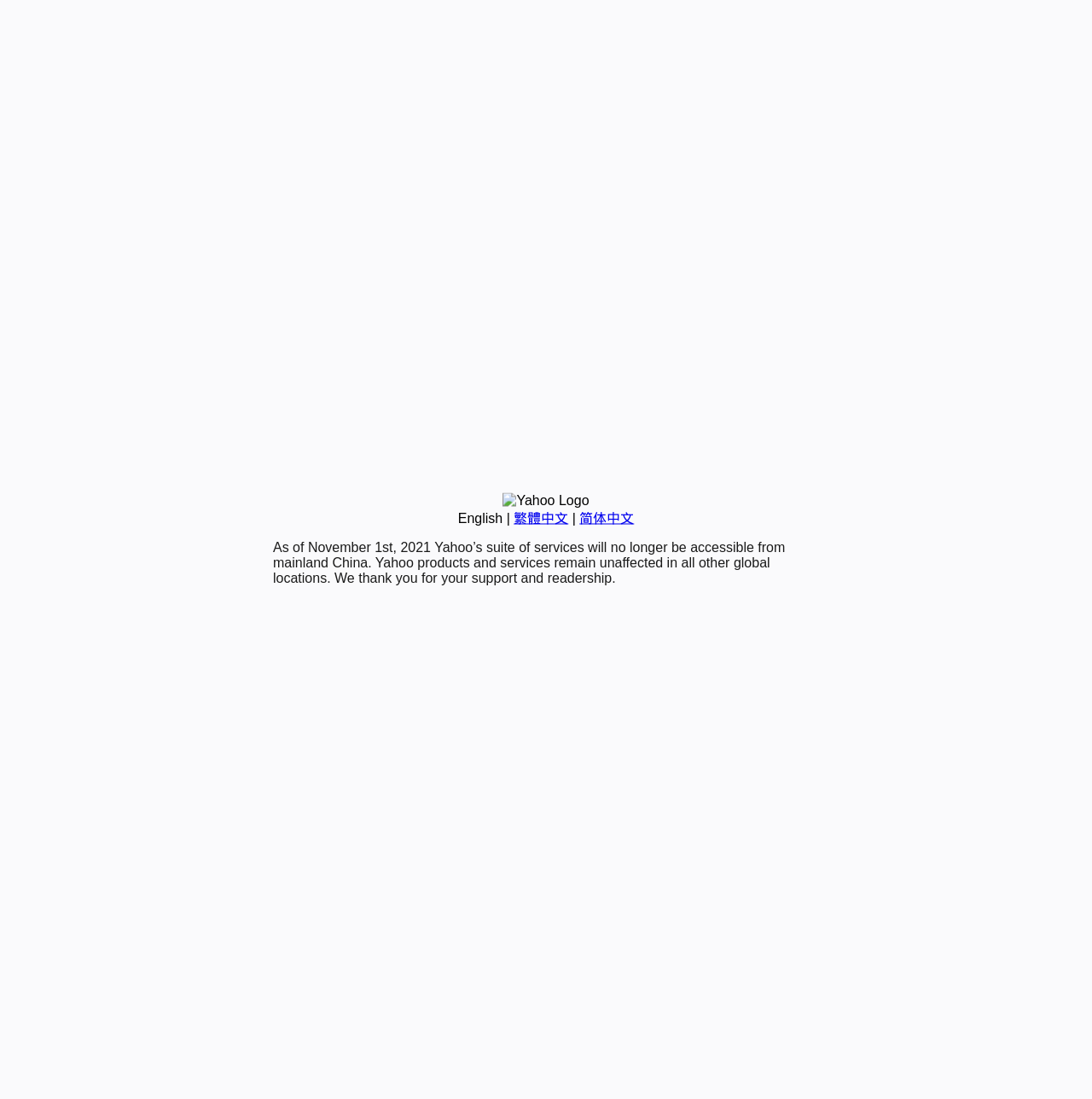Please determine the bounding box coordinates for the UI element described as: "繁體中文".

[0.47, 0.465, 0.52, 0.478]